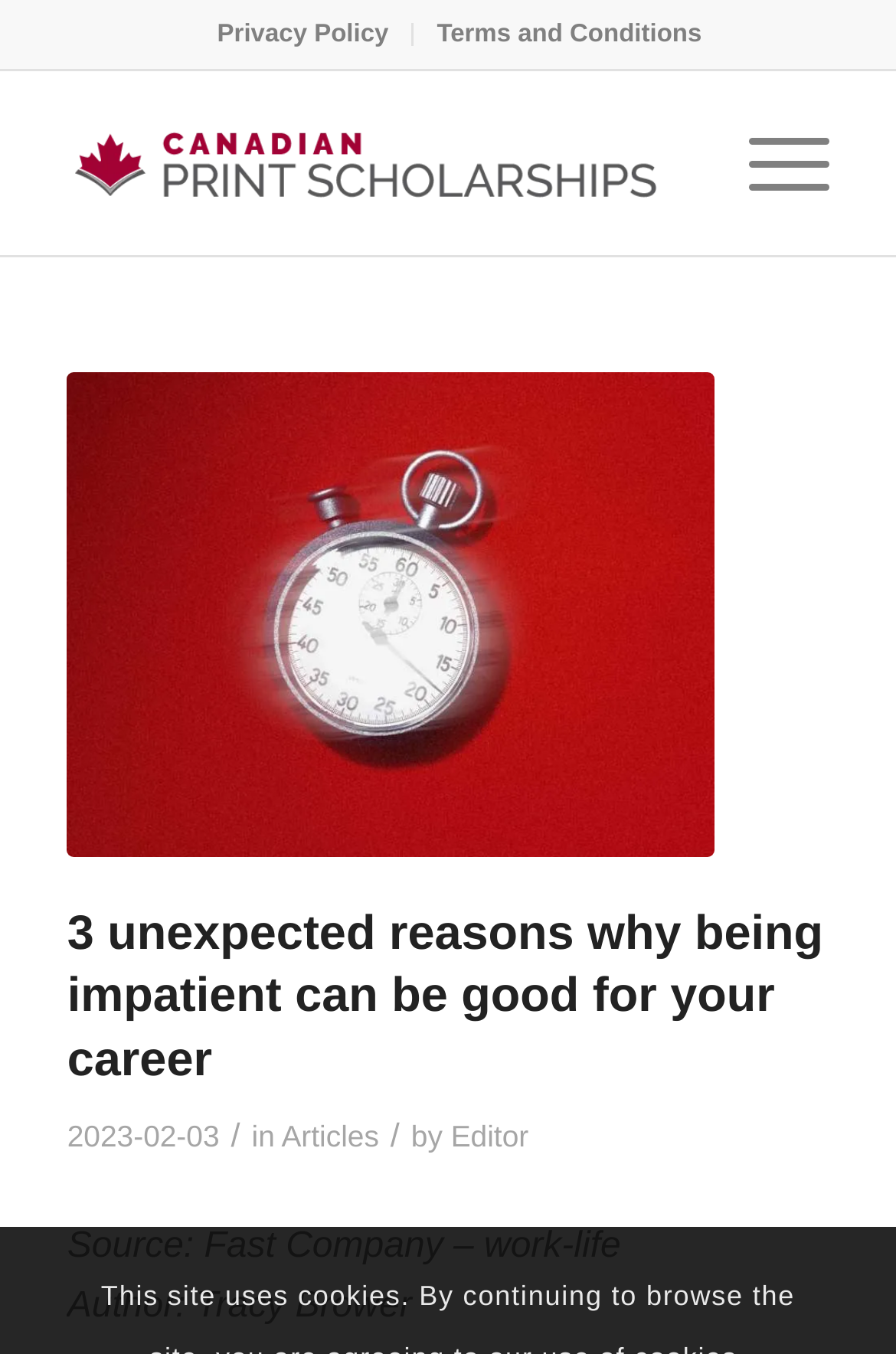Identify the bounding box for the UI element specified in this description: "Privacy PolicyTerms and Conditions". The coordinates must be four float numbers between 0 and 1, formatted as [left, top, right, bottom].

[0.101, 0.0, 0.925, 0.051]